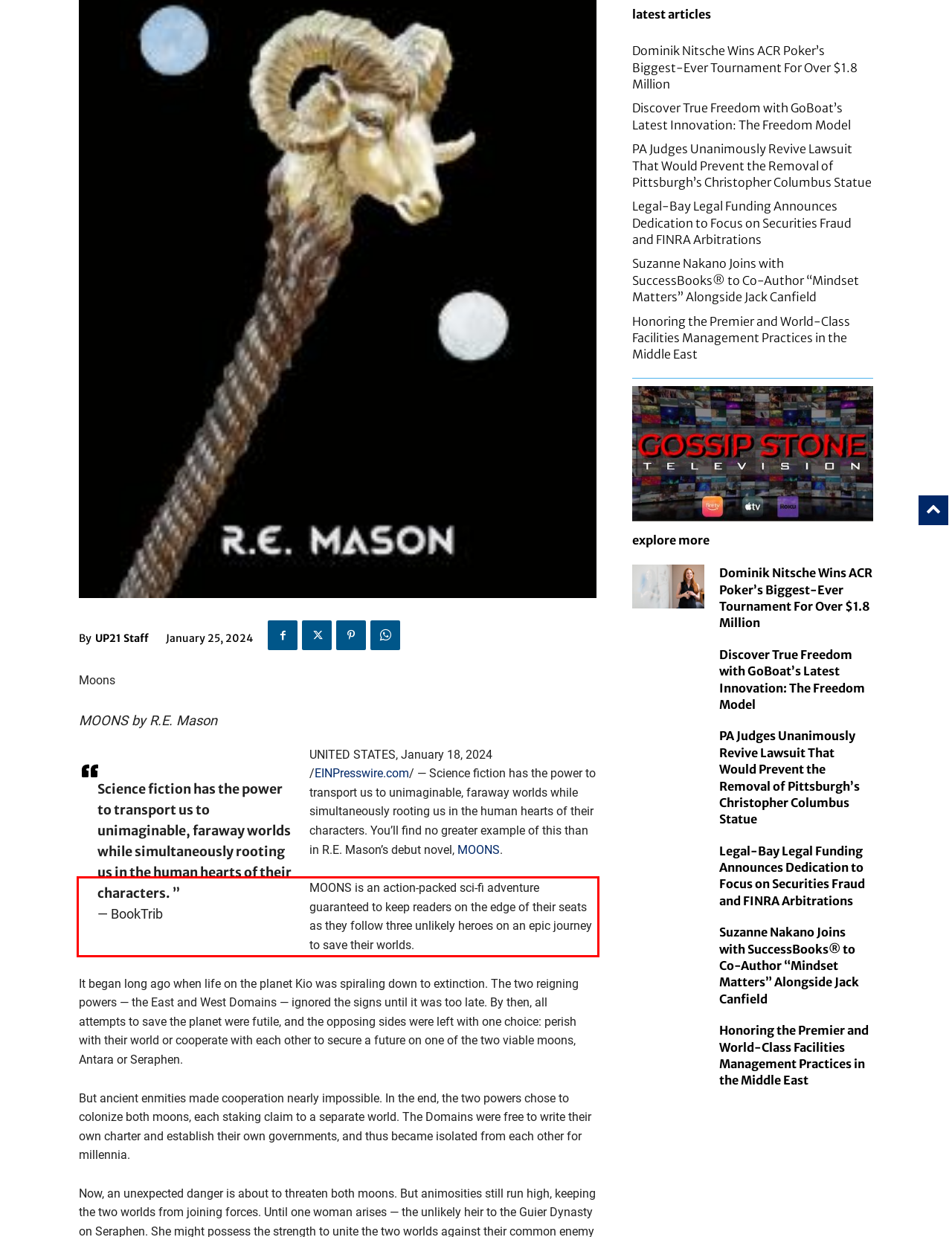You have a screenshot of a webpage where a UI element is enclosed in a red rectangle. Perform OCR to capture the text inside this red rectangle.

MOONS is an action-packed sci-fi adventure guaranteed to keep readers on the edge of their seats as they follow three unlikely heroes on an epic journey to save their worlds.